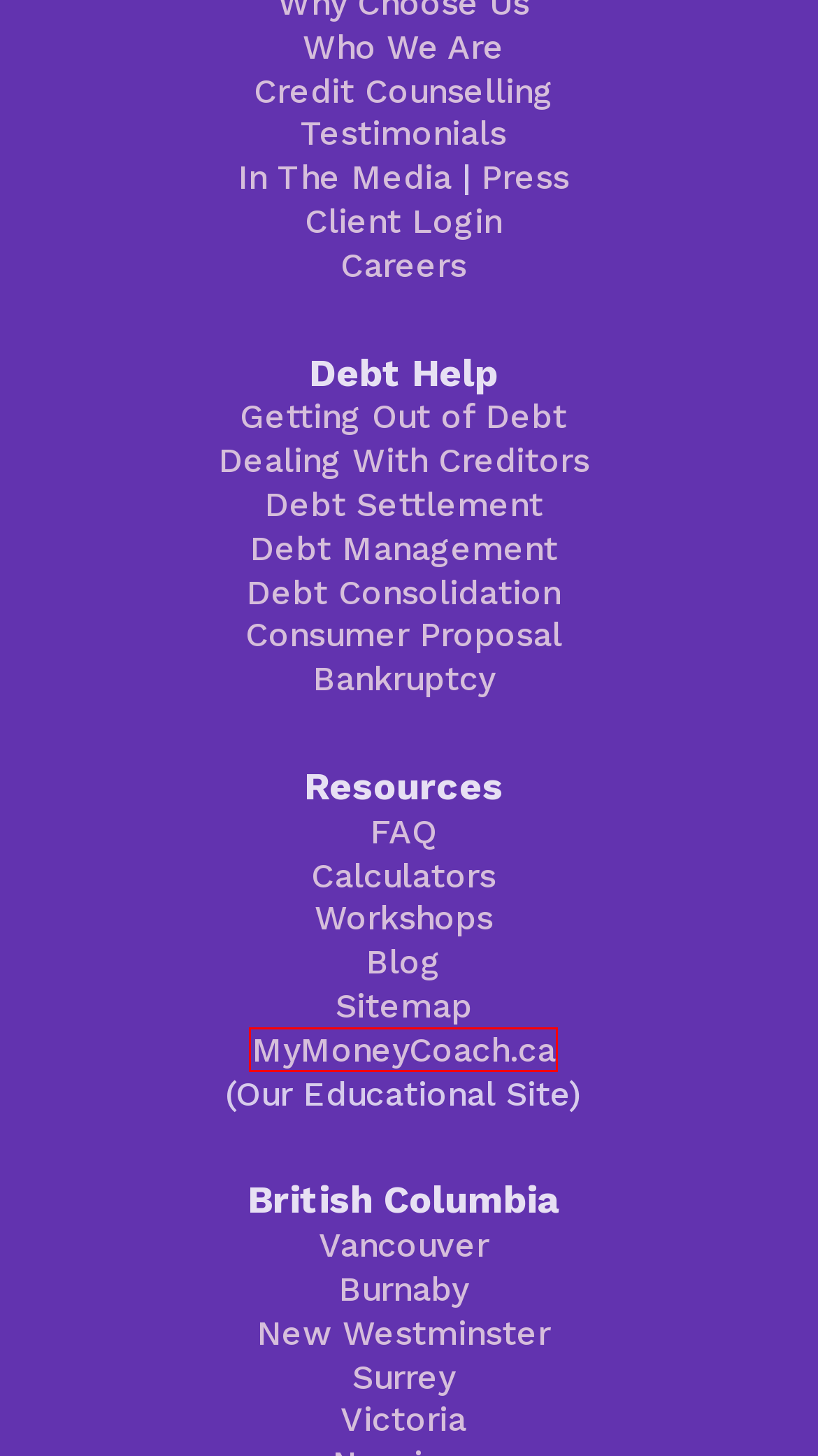You have a screenshot of a webpage with a red rectangle bounding box around a UI element. Choose the best description that matches the new page after clicking the element within the bounding box. The candidate descriptions are:
A. Credit Counselling Society - Canada Locations | BC, AB, SK, MB, ON
B. Stop Collection Calls & Creditor Harassment - Credit Counselling Society
C. Credit Counselling Society - Bankruptcy Help & Debt Consolidation Canada
D. Consumer Proposal Airdrie, Alberta - Facts & Options
E. My Money Coach
F. Sitemap - Credit Counselling Society
G. Award Winning Debt Relief in Airdrie, Alberta
H. Payday Loans Help Airdrie - End the Stress | Alberta

E